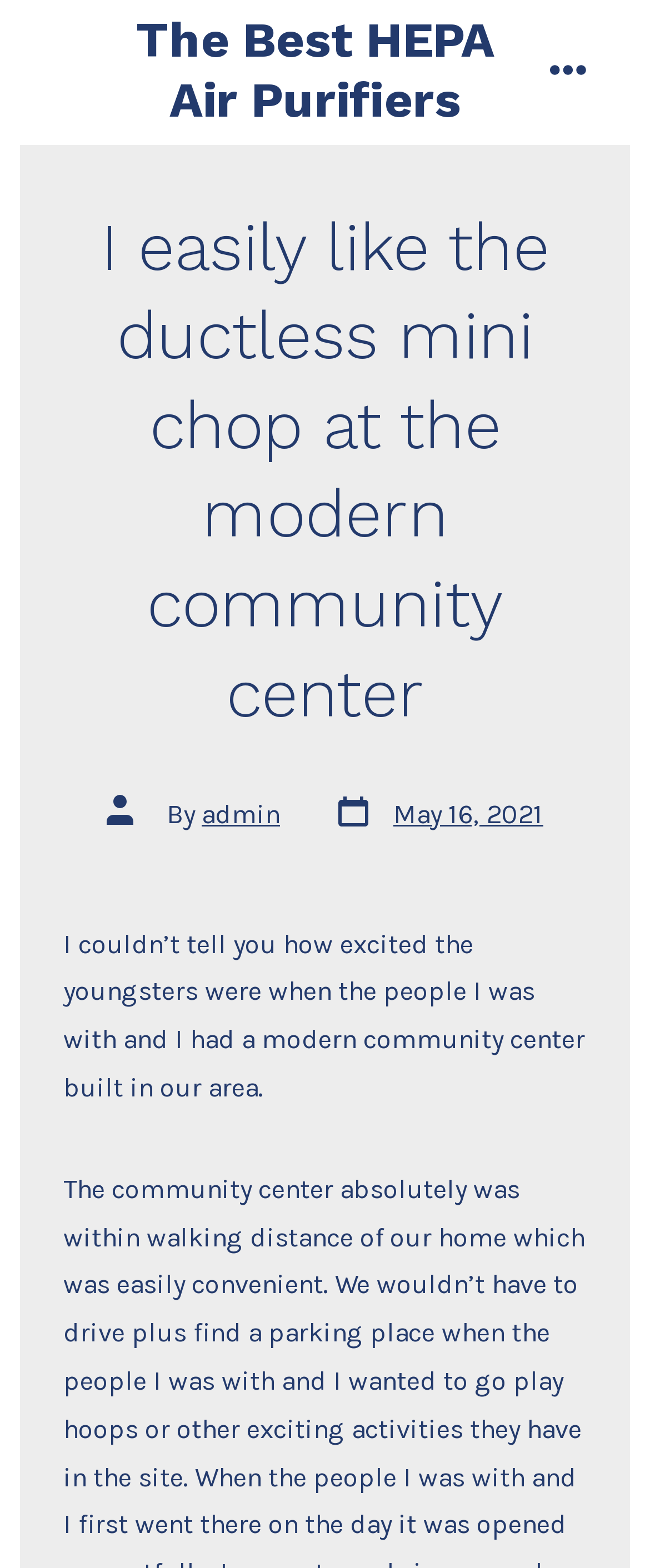When was the post published?
Using the visual information, answer the question in a single word or phrase.

May 16, 2021